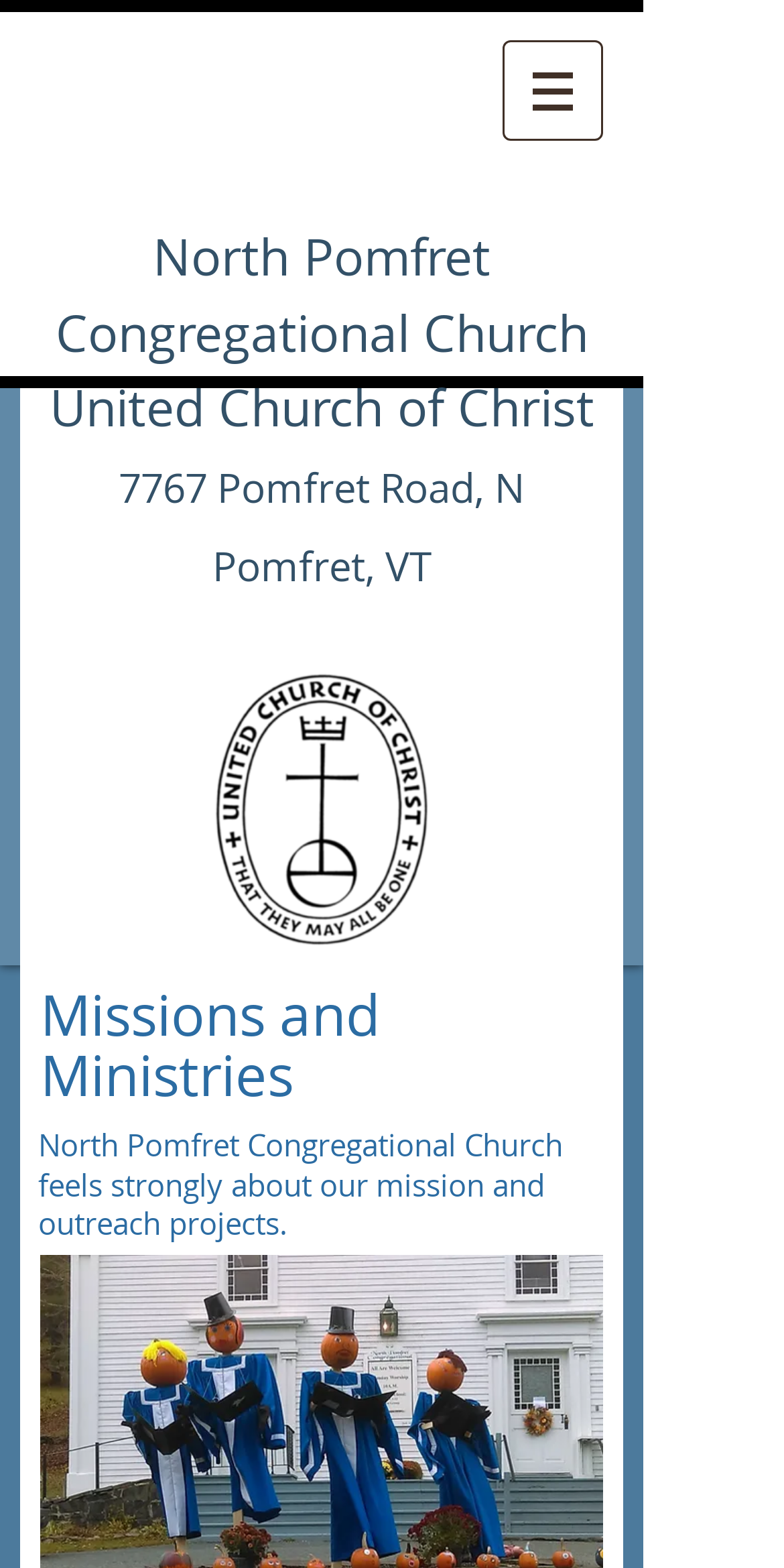Extract the text of the main heading from the webpage.

North Pomfret Congregational Church
United Church of Christ
7767 Pomfret Road, N Pomfret, VT